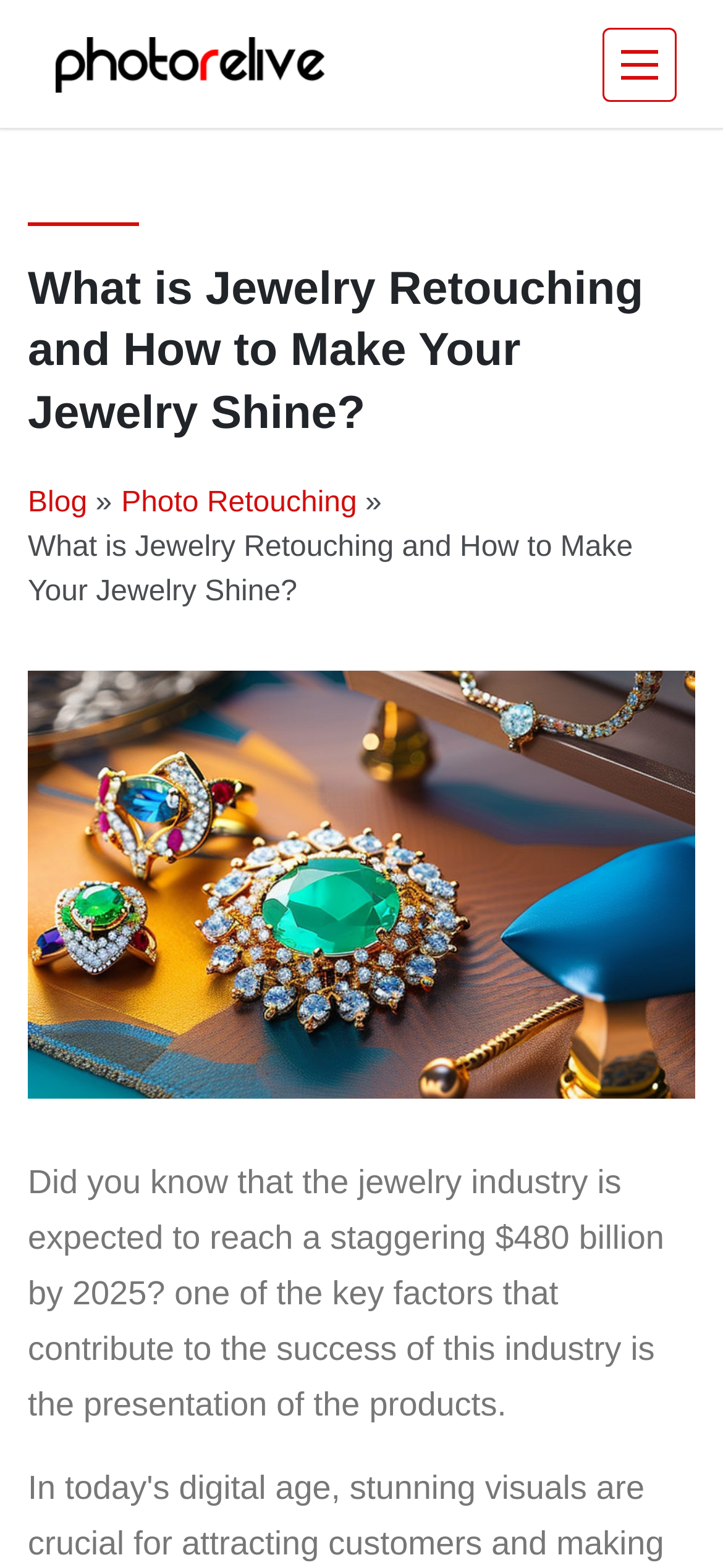Bounding box coordinates should be provided in the format (top-left x, top-left y, bottom-right x, bottom-right y) with all values between 0 and 1. Identify the bounding box for this UI element: Blog

[0.038, 0.311, 0.121, 0.331]